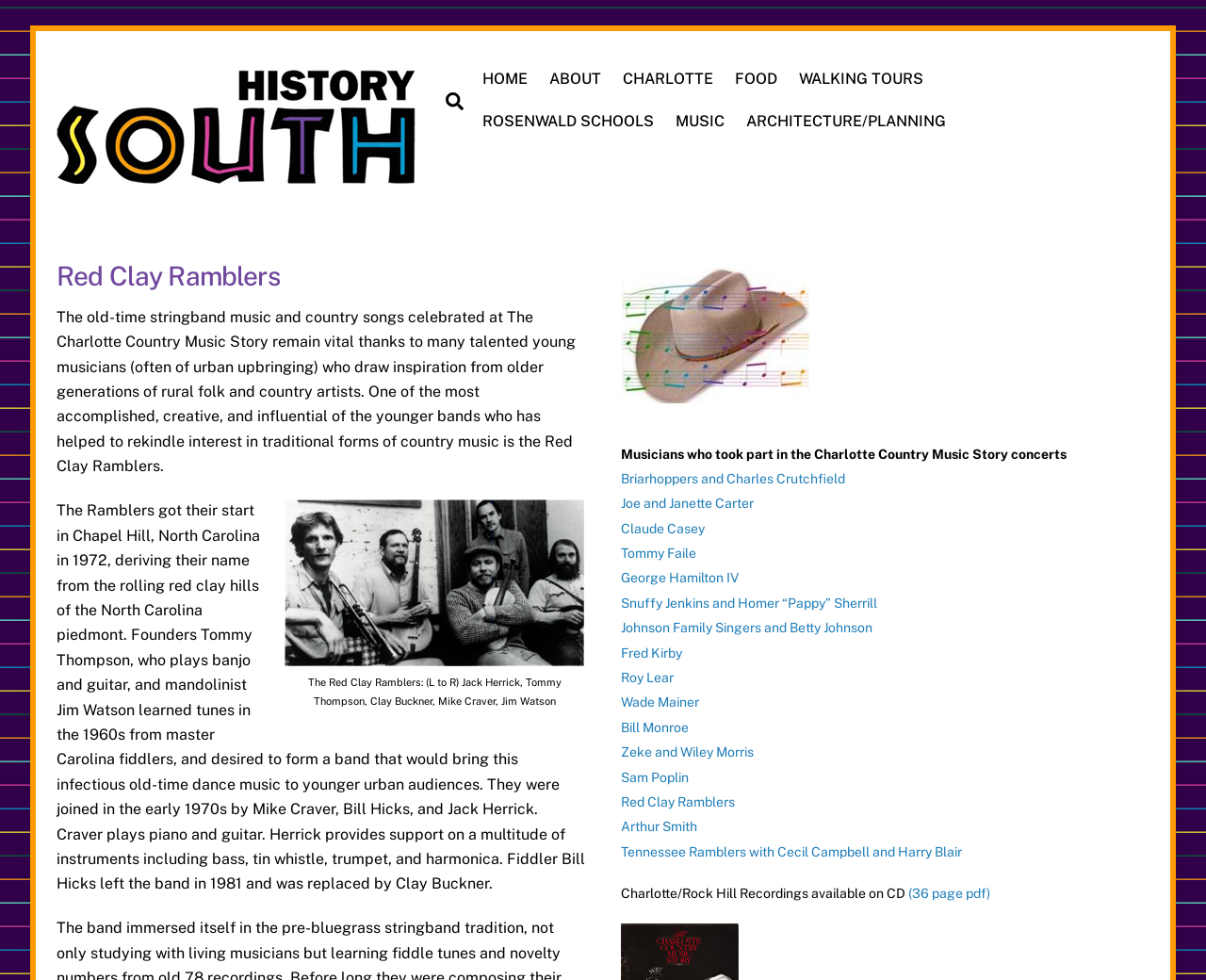Examine the image and give a thorough answer to the following question:
What is the name of the band?

The name of the band can be found in the heading element with the text 'Red Clay Ramblers' which is located at the top of the webpage, below the navigation menu.